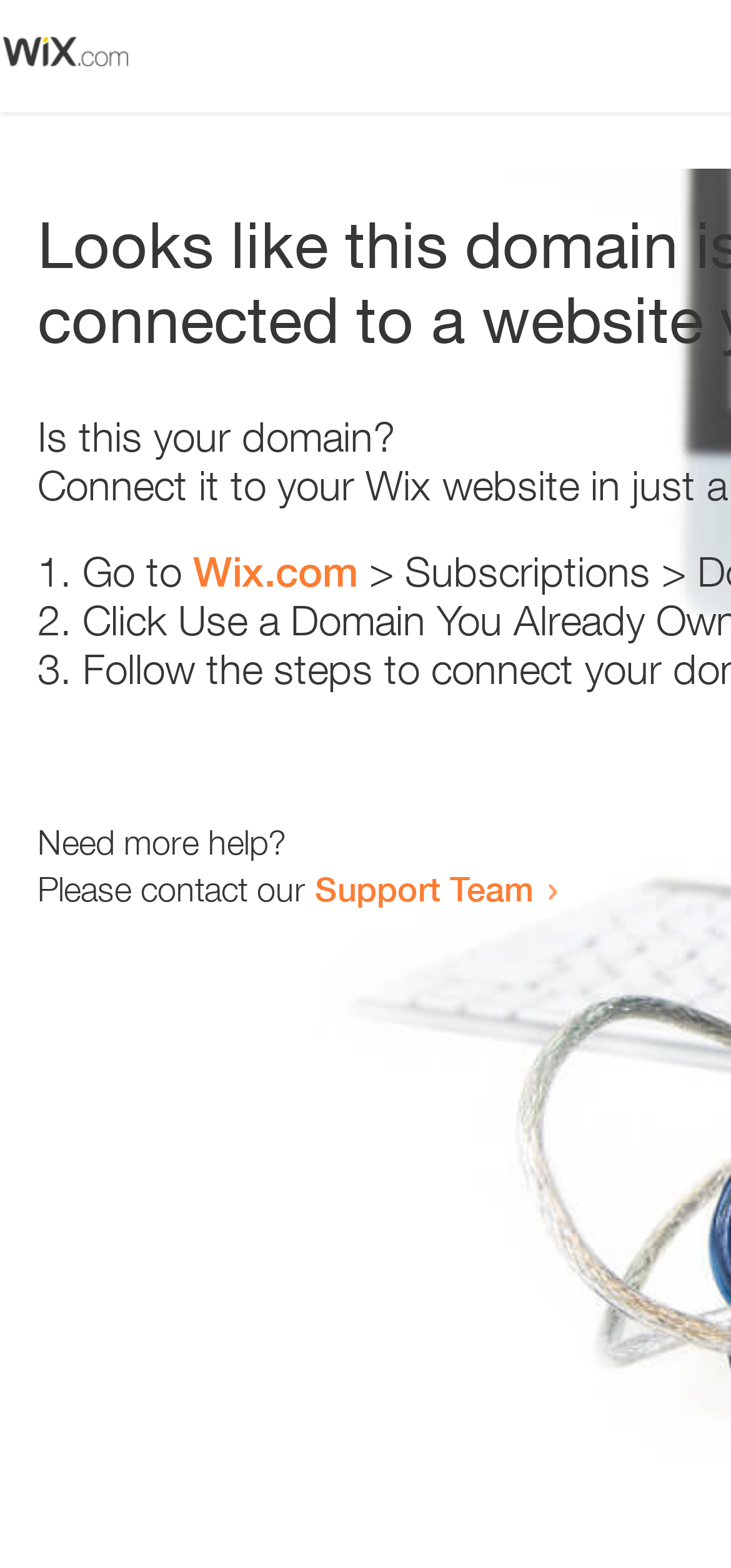Using the description: "Zurück", identify the bounding box of the corresponding UI element in the screenshot.

None